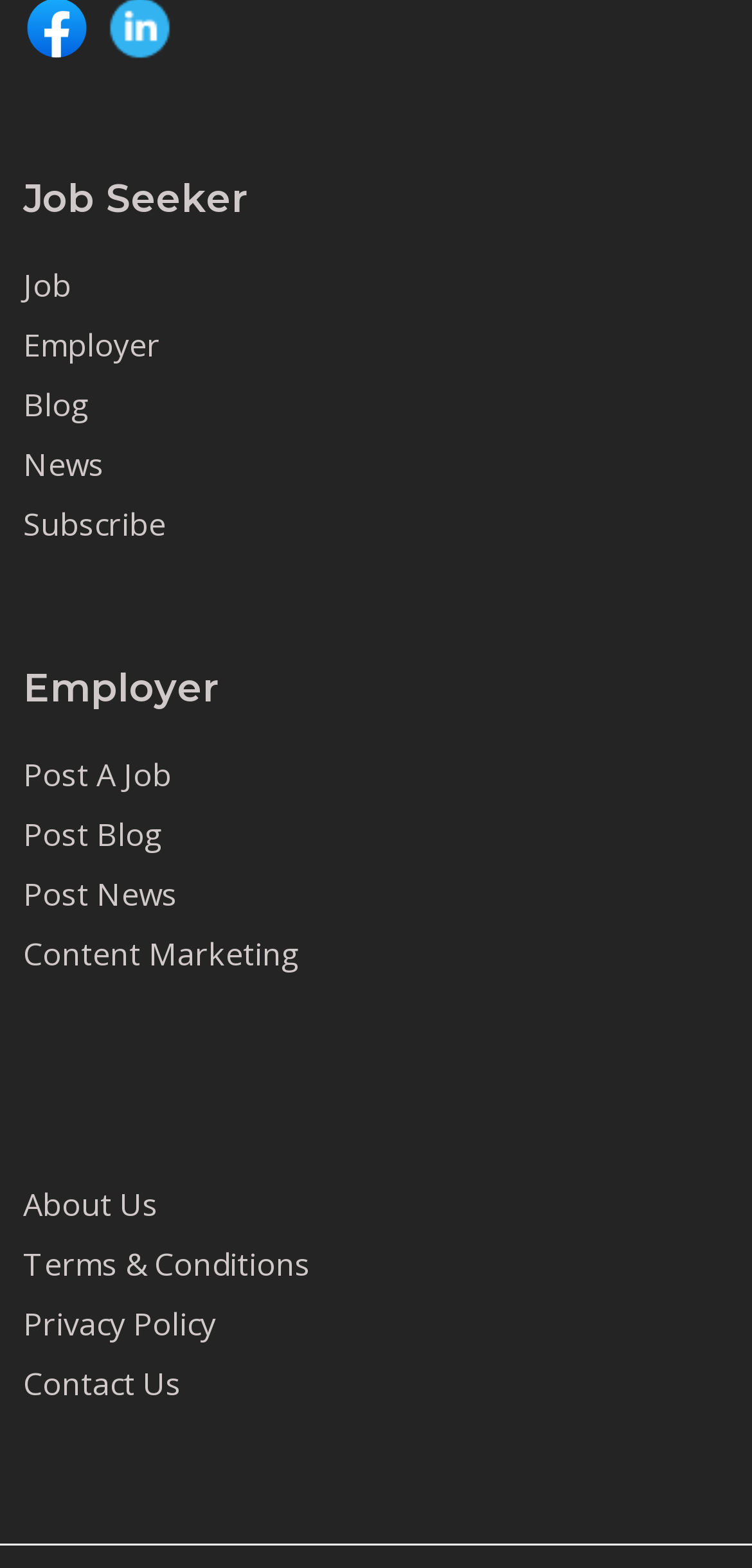Identify the bounding box coordinates of the element that should be clicked to fulfill this task: "Click on Job". The coordinates should be provided as four float numbers between 0 and 1, i.e., [left, top, right, bottom].

[0.031, 0.168, 0.095, 0.195]